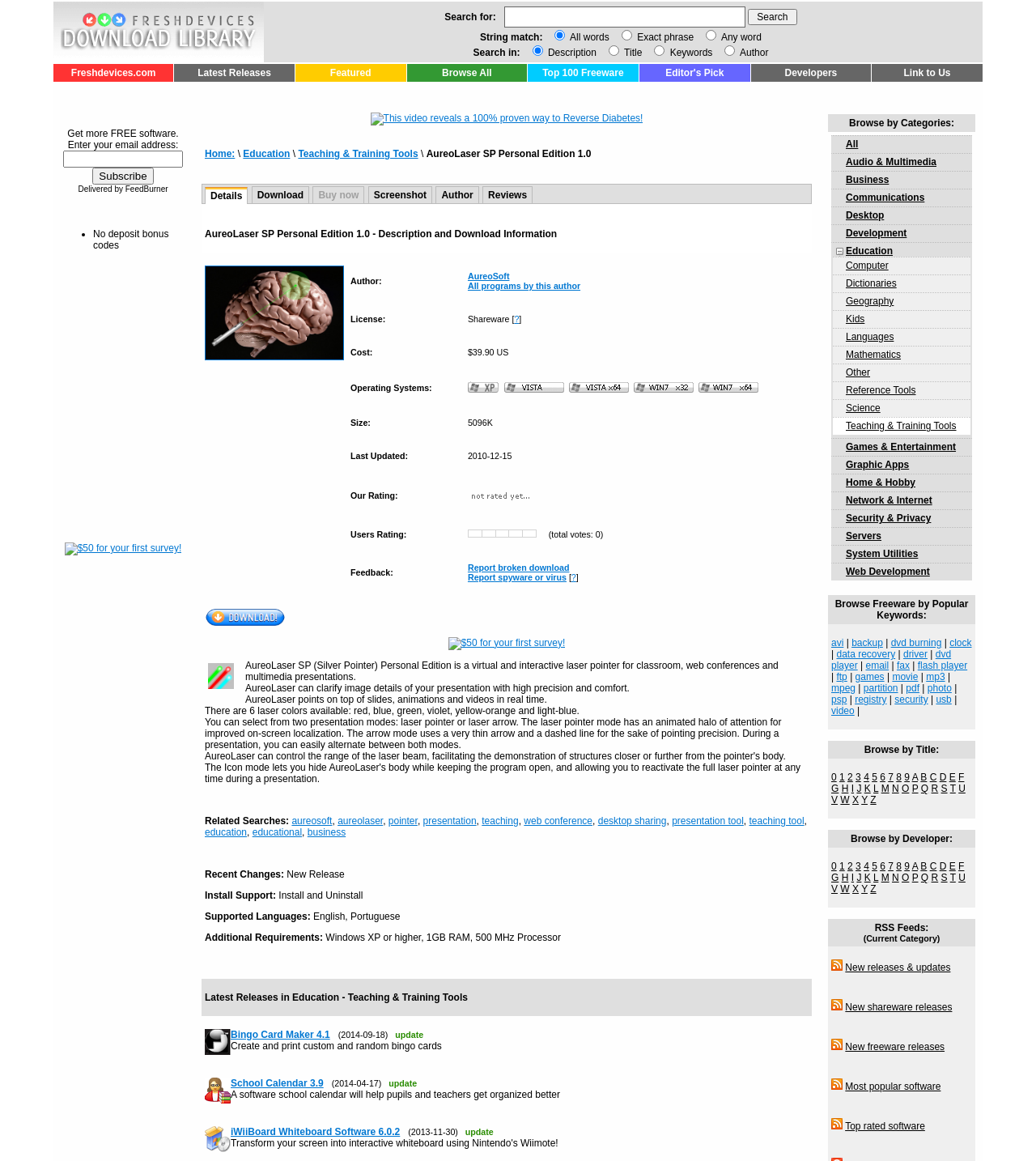Given the element description Network & Internet, identify the bounding box coordinates for the UI element on the webpage screenshot. The format should be (top-left x, top-left y, bottom-right x, bottom-right y), with values between 0 and 1.

[0.816, 0.426, 0.9, 0.436]